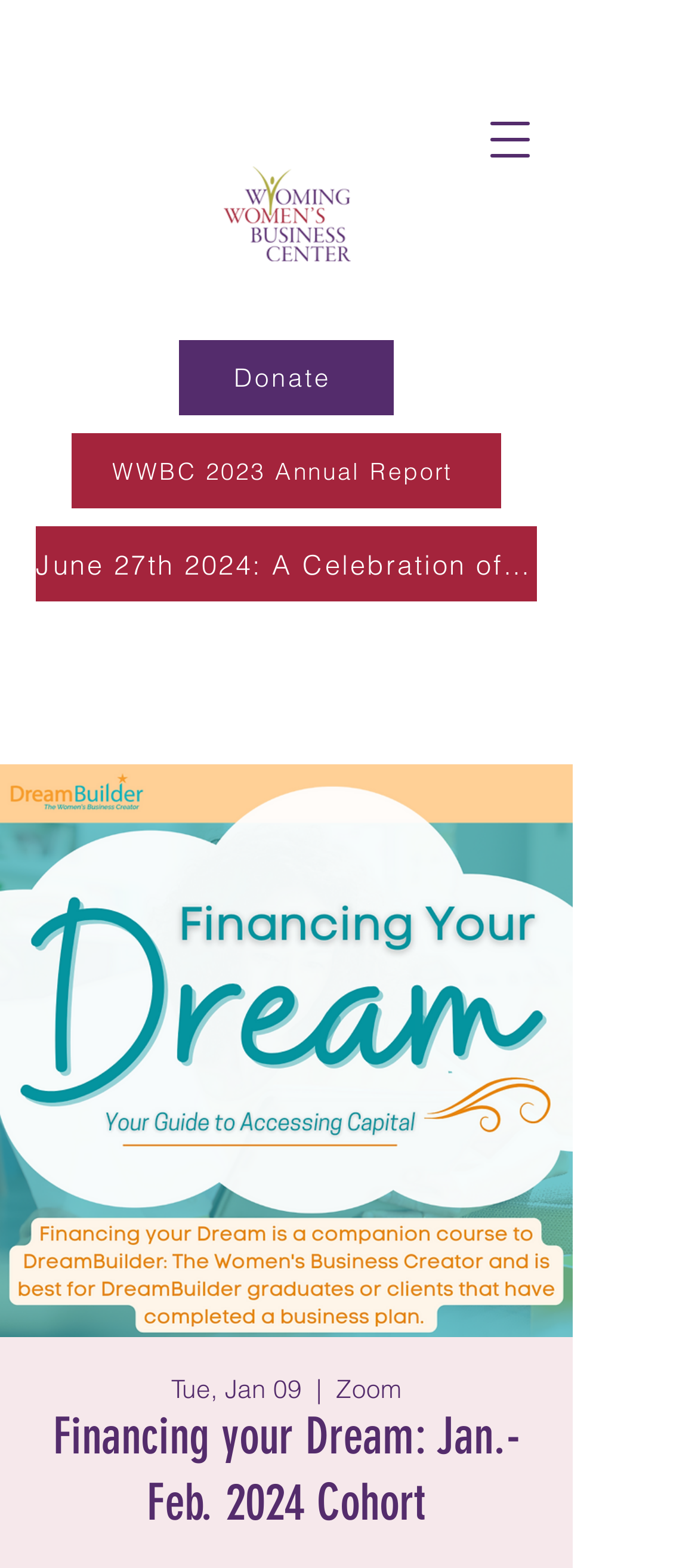Based on the description "Donate", find the bounding box of the specified UI element.

[0.256, 0.217, 0.564, 0.265]